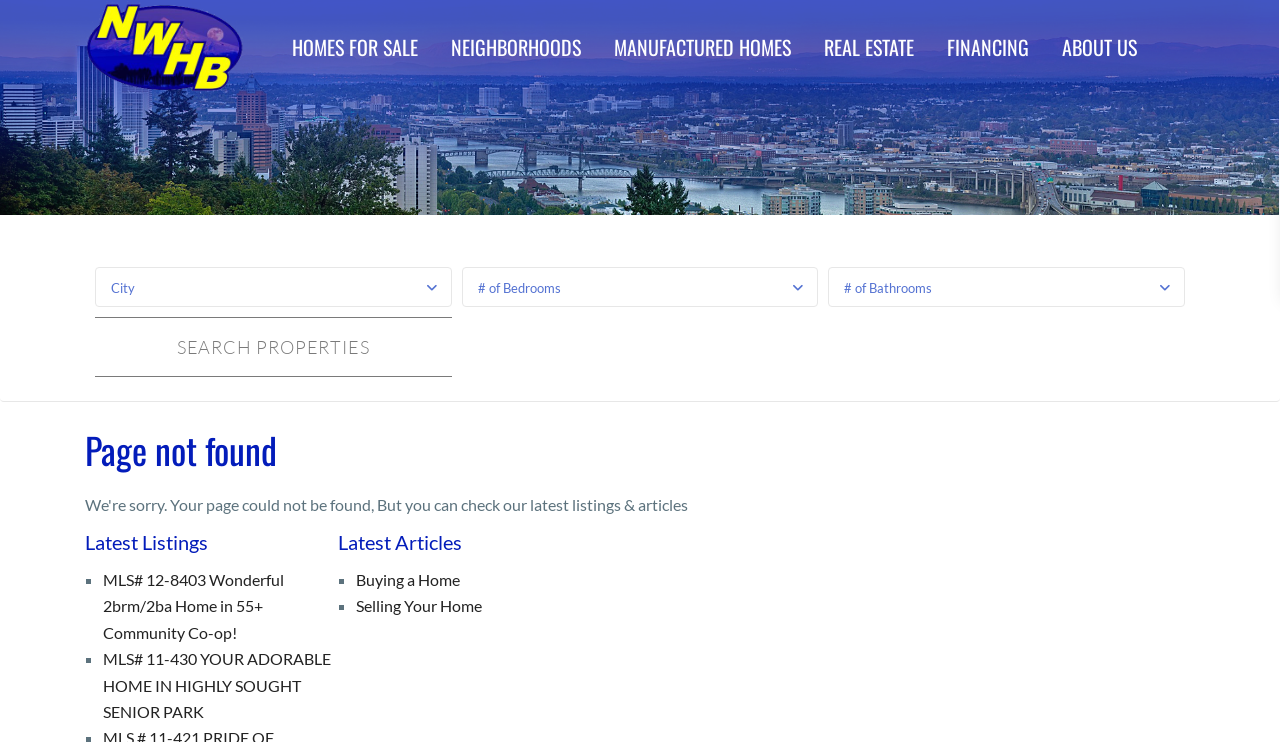Find the bounding box of the UI element described as: "Manufactured Homes". The bounding box coordinates should be given as four float values between 0 and 1, i.e., [left, top, right, bottom].

[0.468, 0.003, 0.63, 0.125]